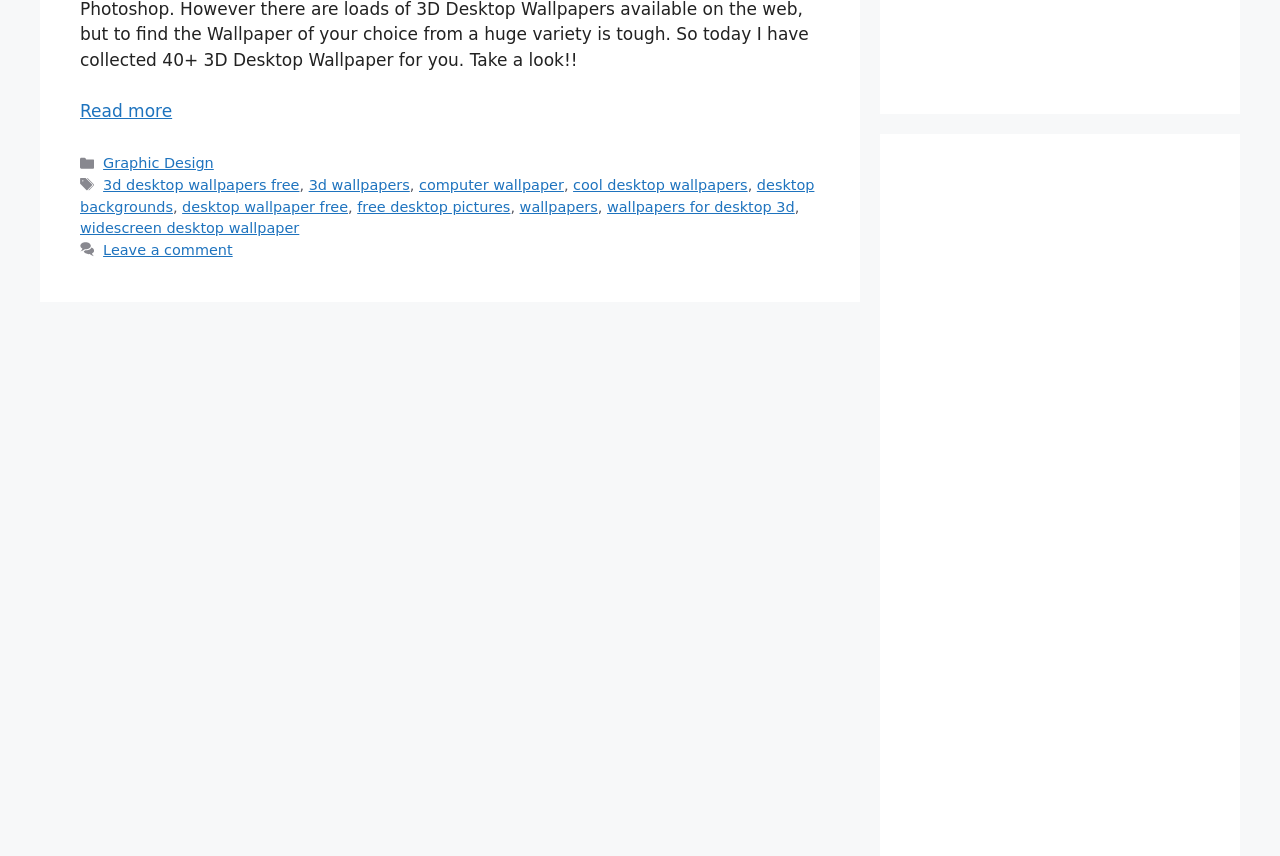Identify the bounding box coordinates for the UI element that matches this description: "wallpapers".

[0.406, 0.232, 0.467, 0.251]